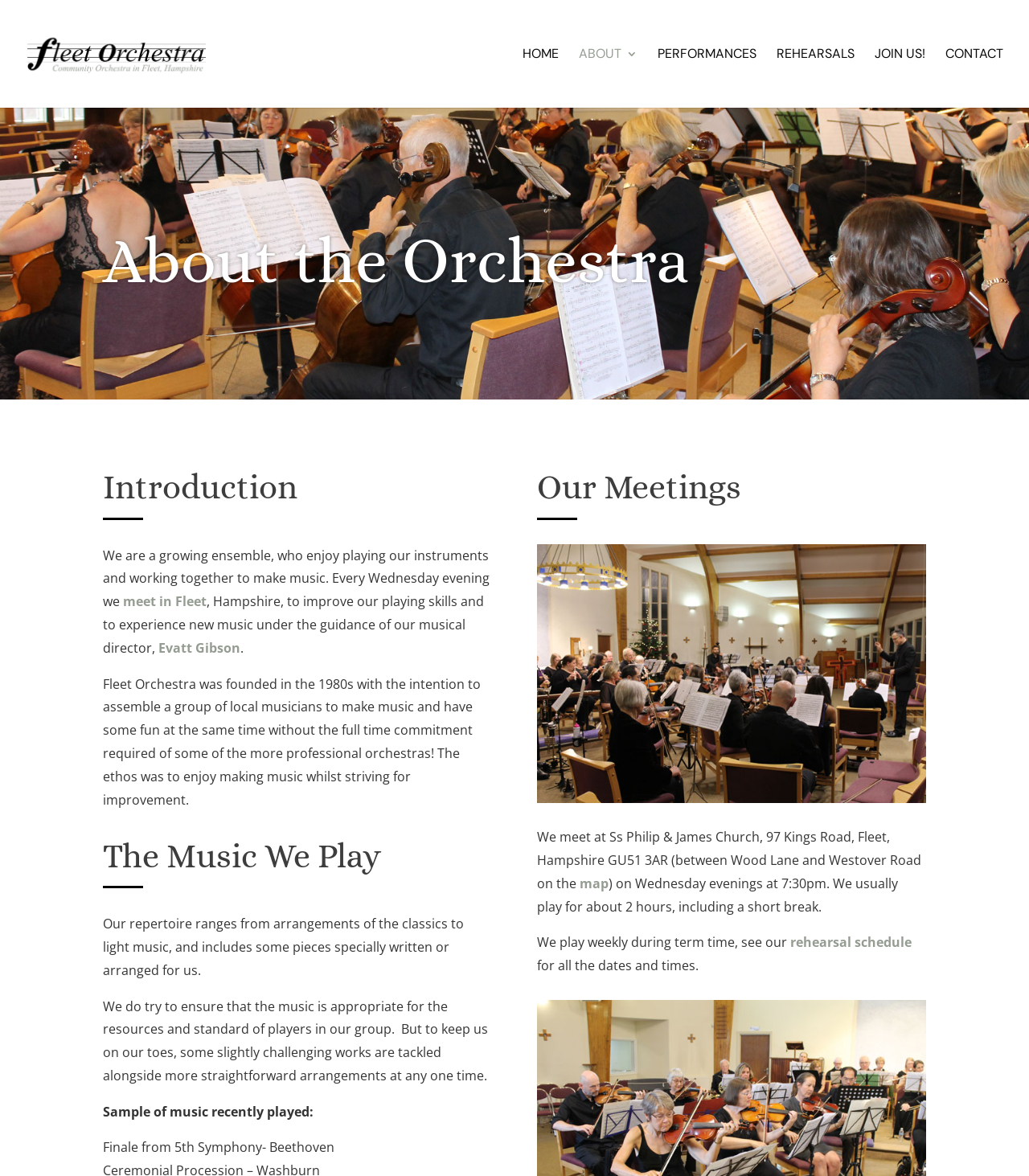Find the bounding box coordinates of the UI element according to this description: "Join Us!".

[0.85, 0.041, 0.899, 0.092]